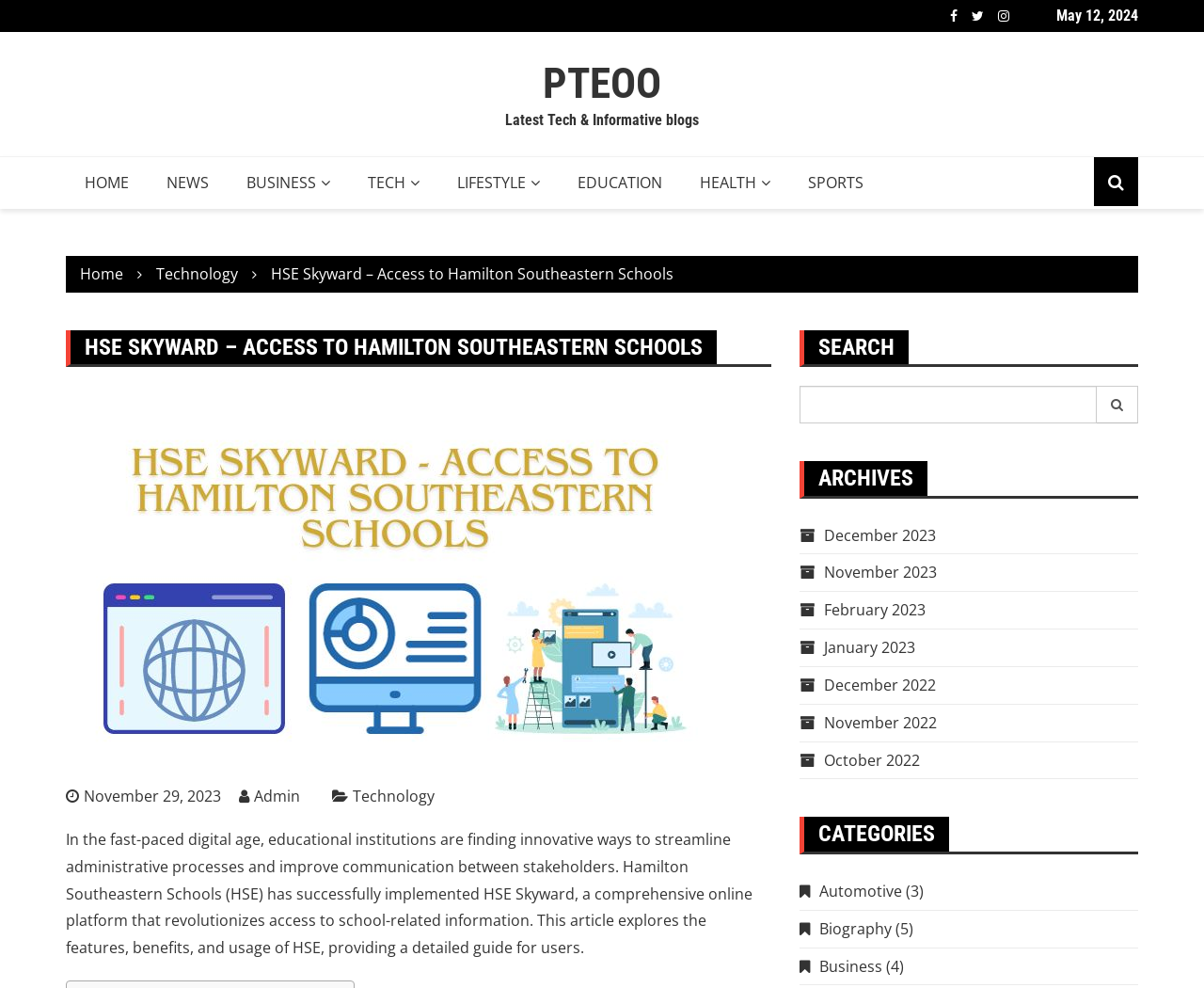Locate the bounding box of the user interface element based on this description: "Sports".

[0.655, 0.159, 0.733, 0.211]